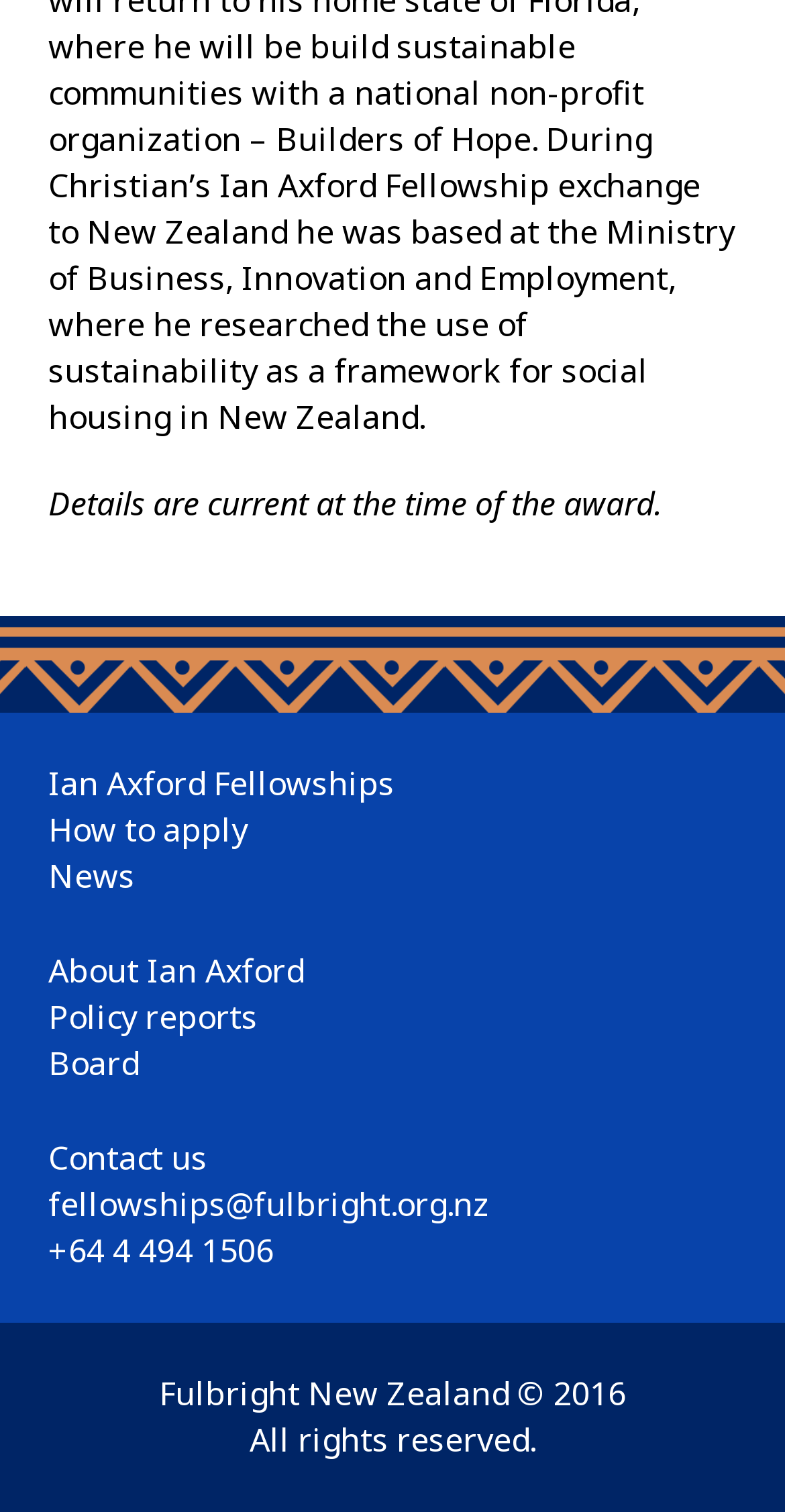Reply to the question with a single word or phrase:
What is the copyright year of Fulbright New Zealand?

2016